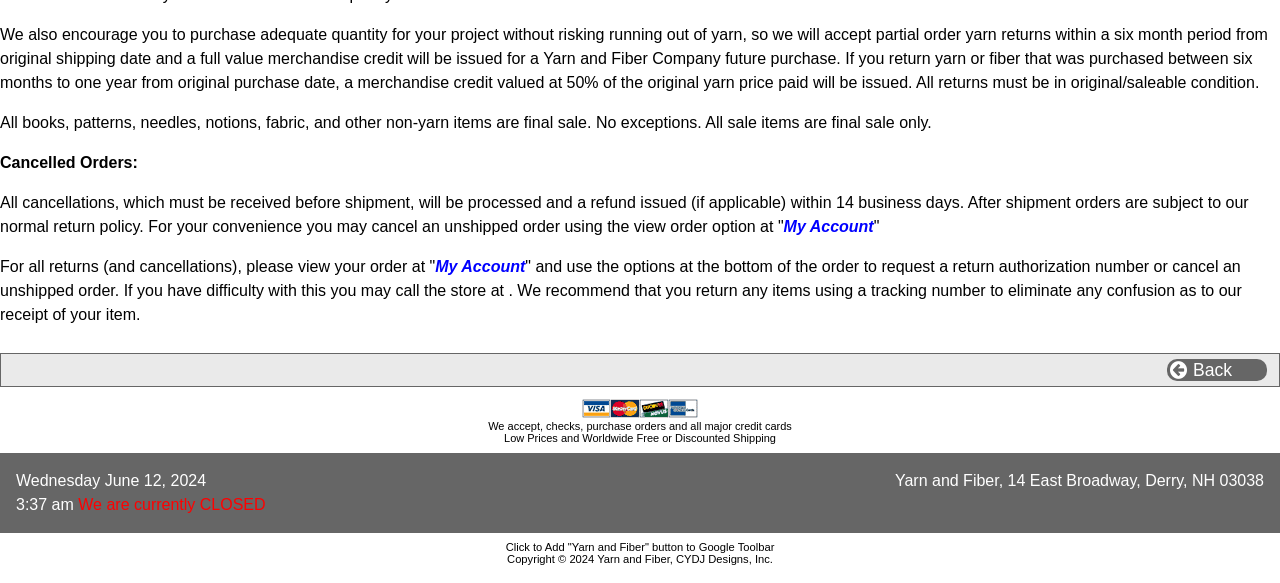Using the information in the image, give a comprehensive answer to the question: 
Can books be returned?

This answer can be obtained by reading the text 'All books, patterns, needles, notions, fabric, and other non-yarn items are final sale. No exceptions.' which indicates that books cannot be returned.